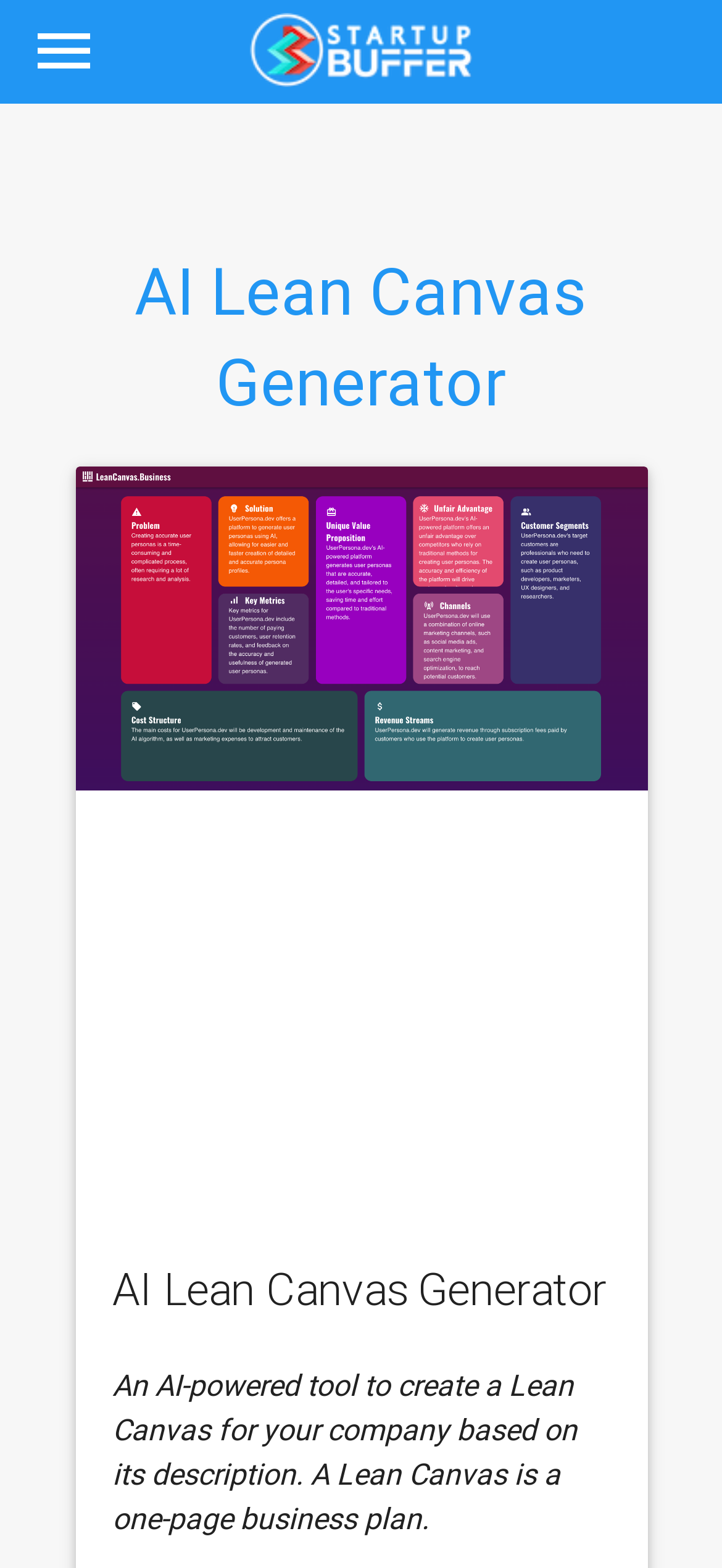What is the position of the 'AI Lean Canvas Generator' link?
Give a single word or phrase as your answer by examining the image.

Below the logo